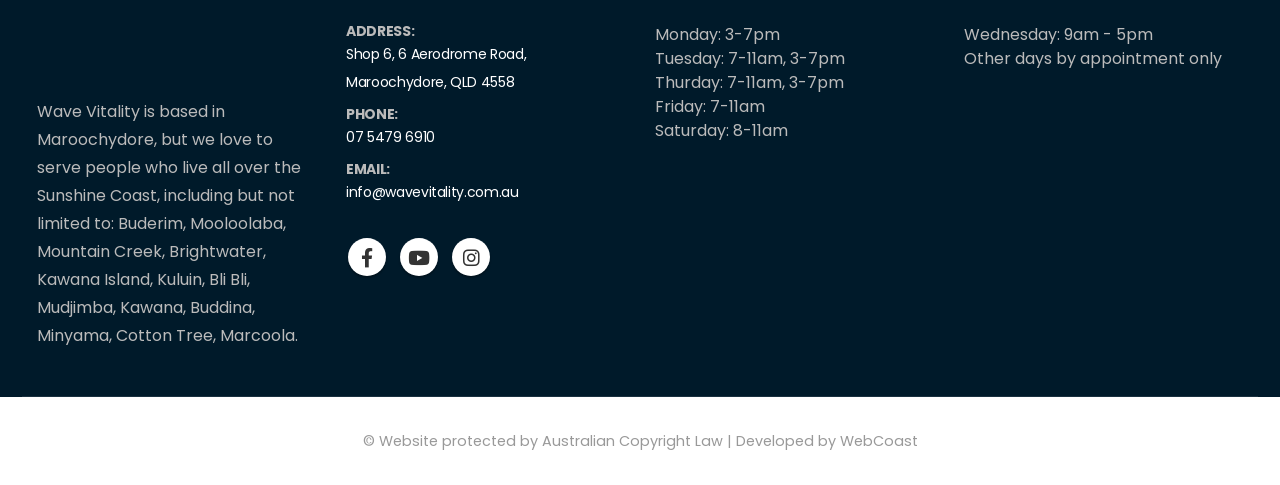What are the hours of operation for Wave Vitality on Monday?
Answer the question with as much detail as possible.

I found the hours of operation by looking at the text in the bottom-left section of the webpage, which lists the hours for each day of the week.